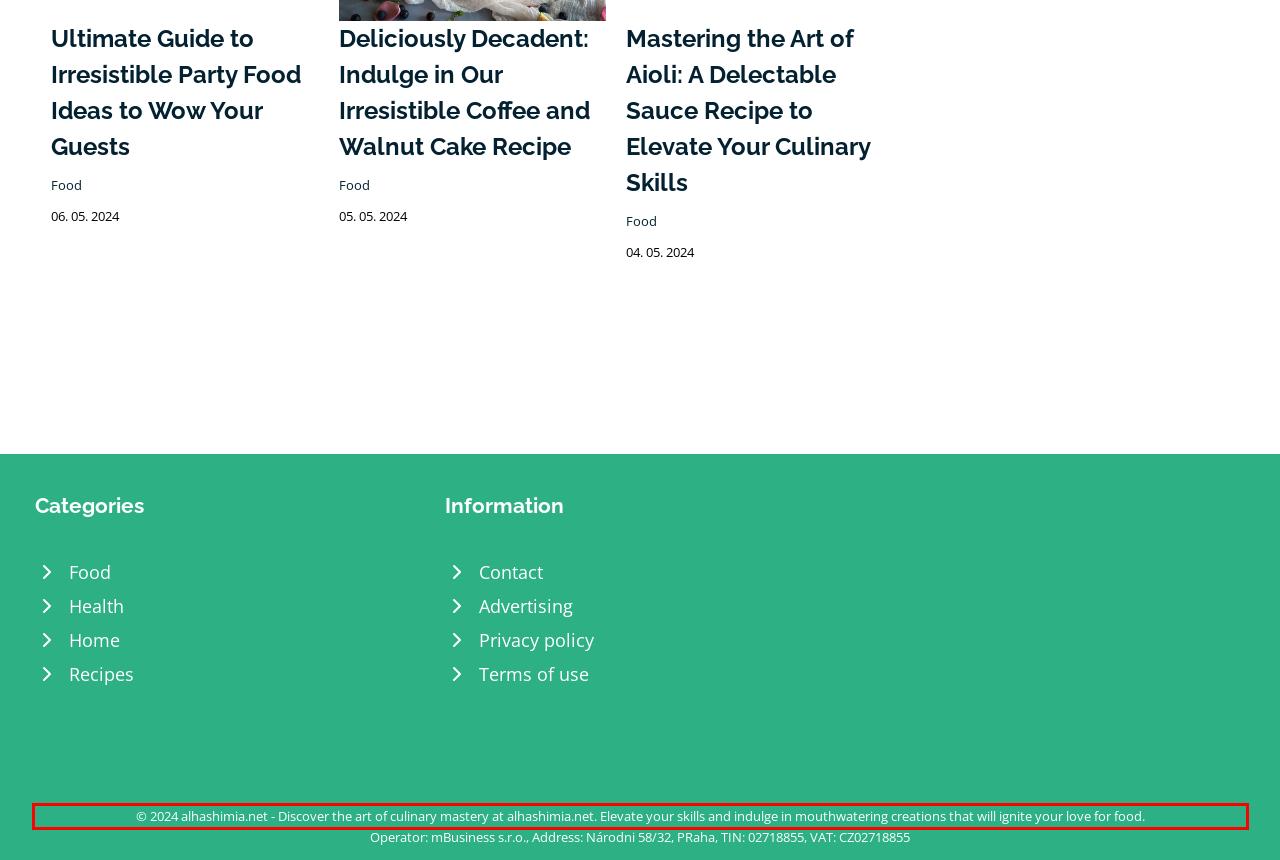Using the provided screenshot of a webpage, recognize the text inside the red rectangle bounding box by performing OCR.

© 2024 alhashimia.net - Discover the art of culinary mastery at alhashimia.net. Elevate your skills and indulge in mouthwatering creations that will ignite your love for food.